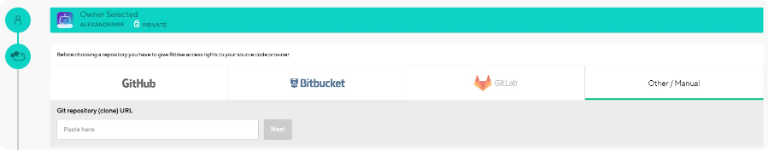Explain the image with as much detail as possible.

The image displays a user interface for selecting a git repository on the Bitrise platform, showcasing options for both private and public repositories. At the top, there is an "Owner Selected" section where users can indicate their repository type as either "Alejandro/Testing" or "Private." Below that, prompts guide users to choose a source code provider, featuring icons for popular platforms like GitHub, Bitbucket, GitLab, and an option for "Other/Manual." There is also a designated field labeled "Git repository (clone) URL," inviting users to paste their repository link before proceeding with the configuration by clicking "Next." This structured layout facilitates users in setting up their applications efficiently.